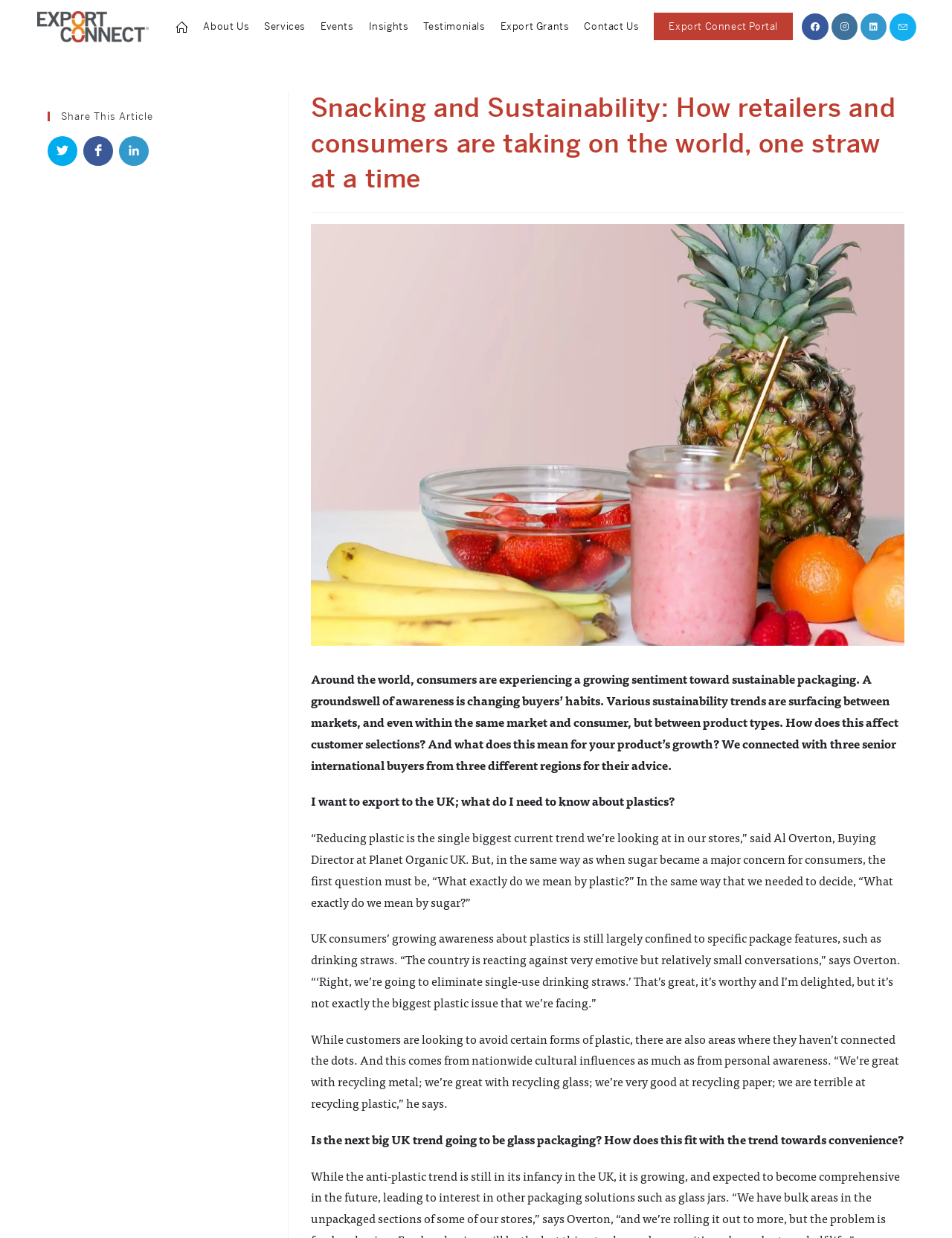Identify the bounding box coordinates of the part that should be clicked to carry out this instruction: "Learn more about Export Grants".

[0.518, 0.0, 0.606, 0.043]